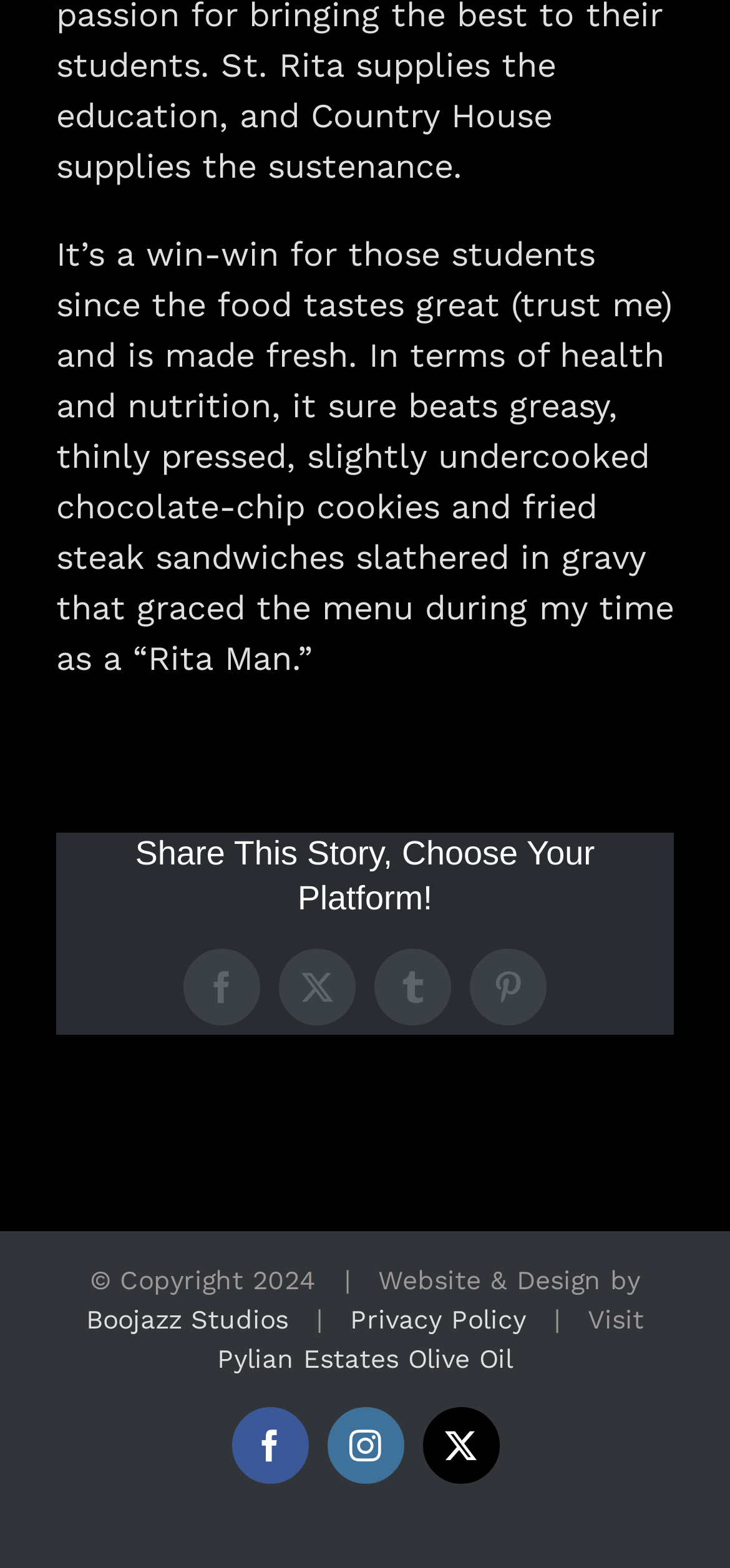Indicate the bounding box coordinates of the element that needs to be clicked to satisfy the following instruction: "Check the Privacy Policy". The coordinates should be four float numbers between 0 and 1, i.e., [left, top, right, bottom].

[0.479, 0.832, 0.721, 0.851]